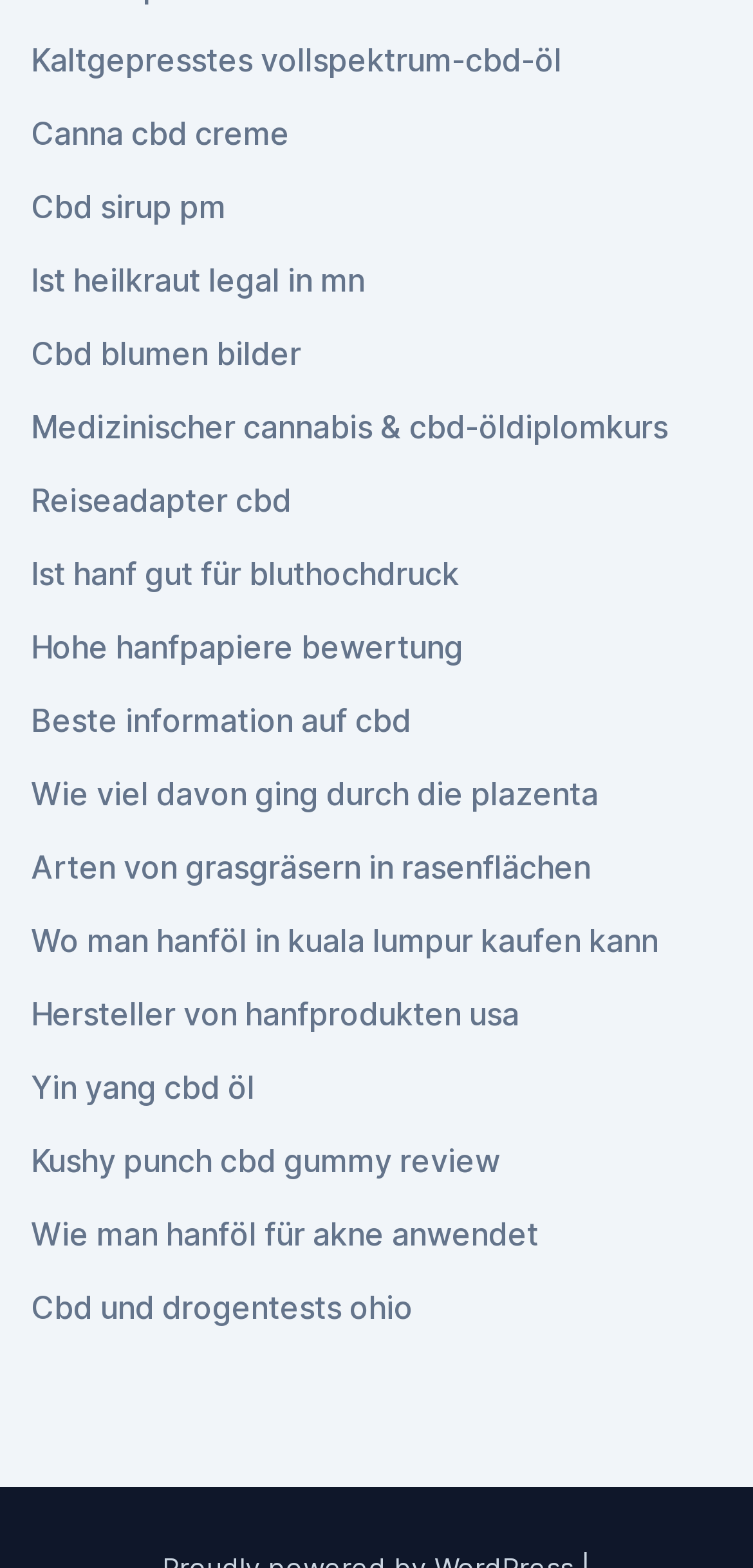How many links are on this webpage?
Using the image as a reference, answer with just one word or a short phrase.

20